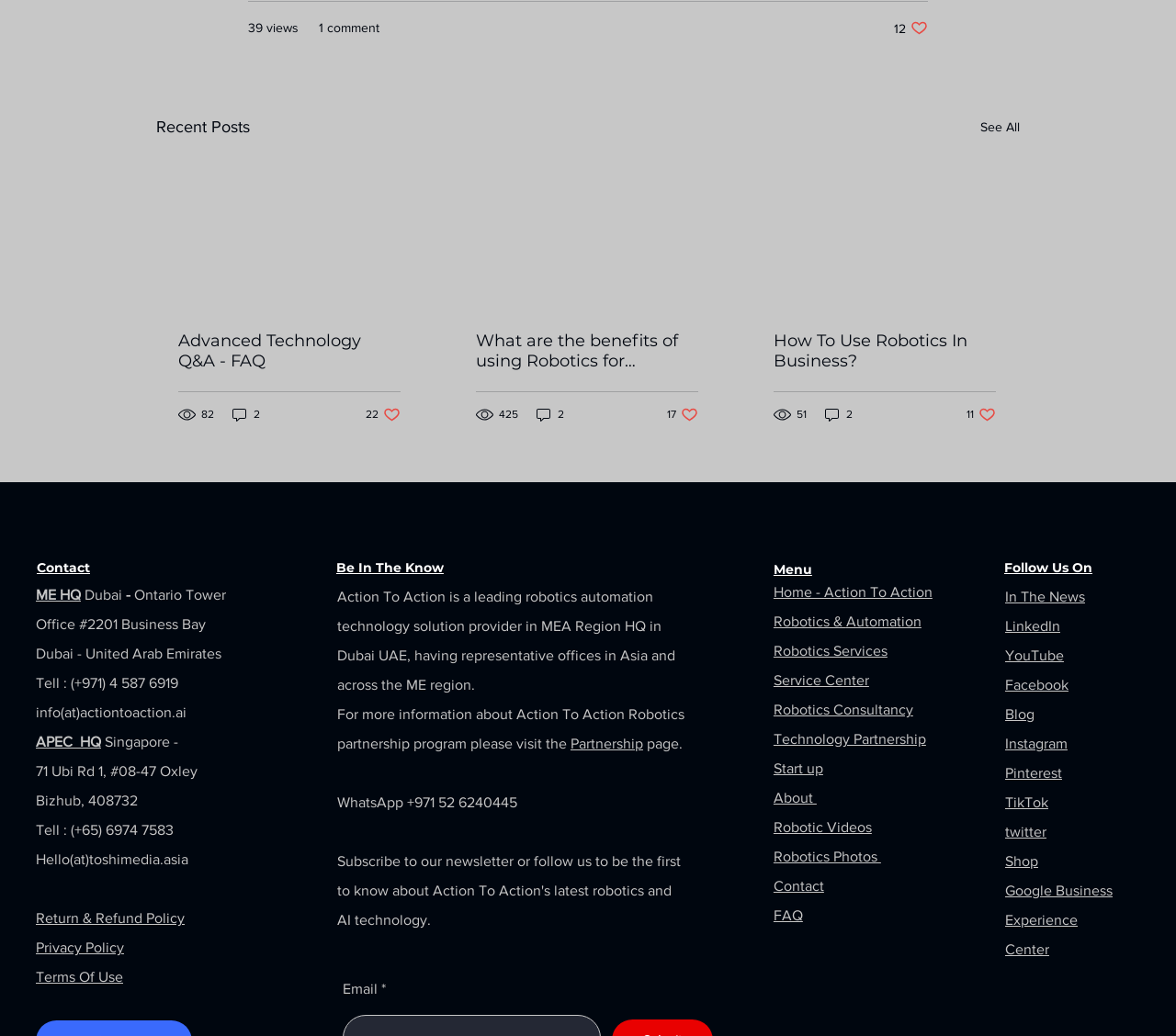Find the bounding box coordinates of the element to click in order to complete the given instruction: "View recent posts."

[0.133, 0.11, 0.212, 0.136]